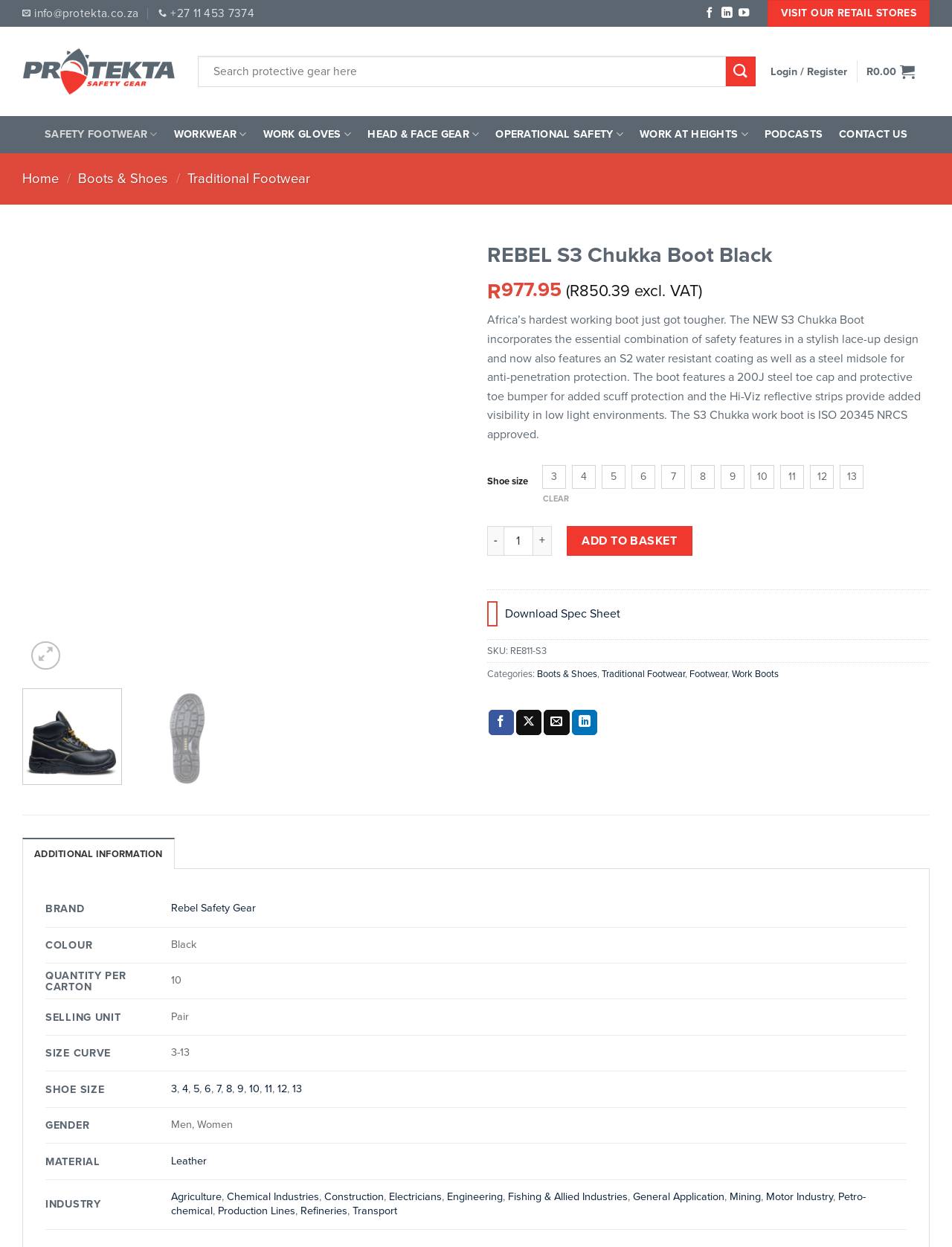Explain the webpage in detail, including its primary components.

This webpage is about the REBEL S3 Chukka Boot Black, a safety footwear product from Protekta Safety Gear. At the top, there are links to contact information, social media, and a retail store locator. Below that, there is a search bar and a login/register link. 

The main content of the page is divided into sections. The first section displays the product name, price, and a brief description of the boot's features, including its safety features and ISO 20345 NRCS approval. 

Below the product description, there is a section for selecting the shoe size, with options ranging from 3 to 13. There are also buttons to clear the selection, decrease or increase the quantity, and add the product to the basket.

On the right side of the page, there are links to download a spec sheet, view product categories, and share the product on social media. 

At the bottom of the page, there is a tab list with an "ADDITIONAL INFORMATION" tab selected by default. This tab displays a table with product details, including the brand, color, and quantity per carton.